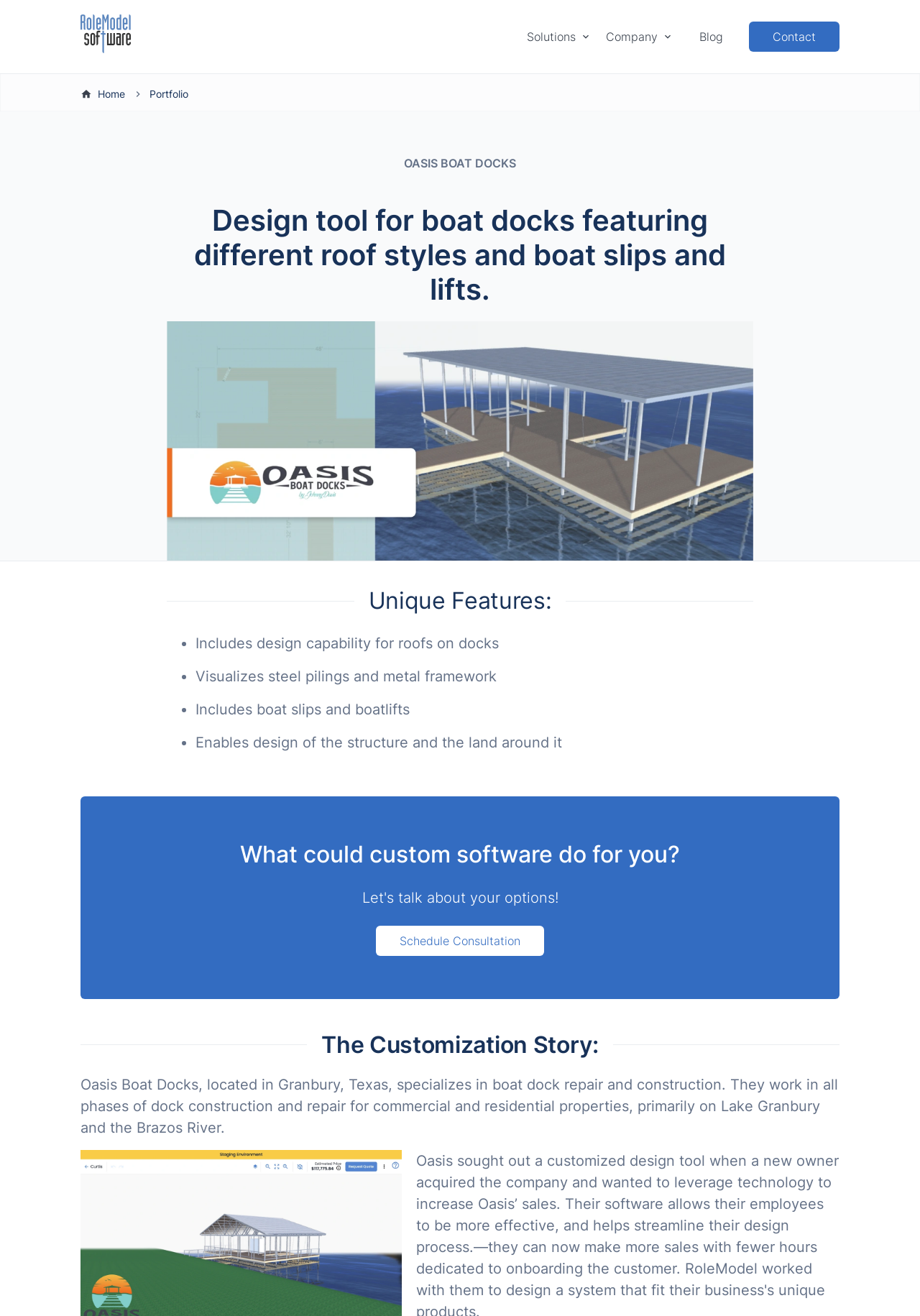Locate the bounding box of the UI element with the following description: "parent_node: Solutions".

[0.088, 0.011, 0.142, 0.045]